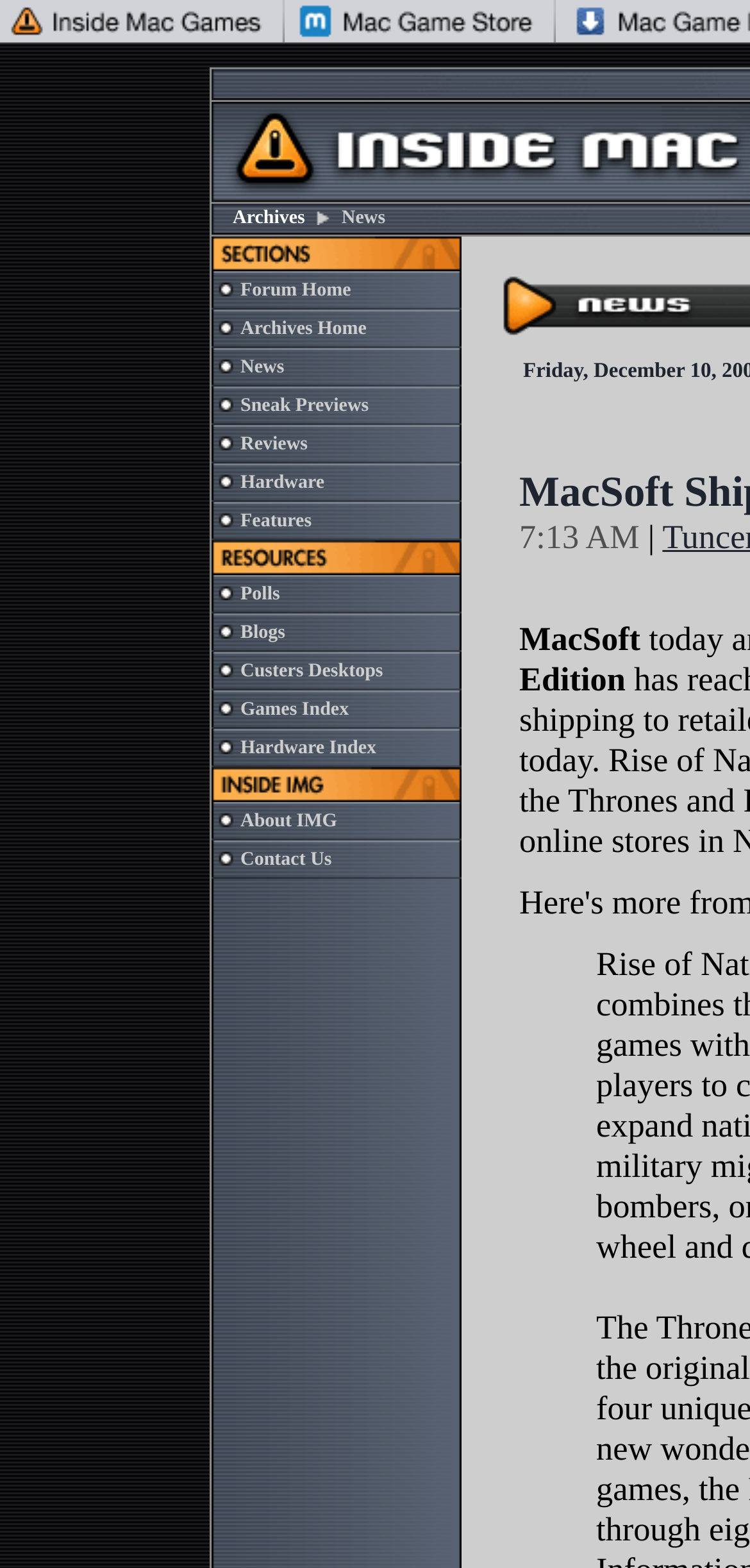Use the details in the image to answer the question thoroughly: 
What is the purpose of the table on the webpage?

The table on the webpage has multiple rows and columns, and each row has a link with a title such as 'Forum Home', 'Archives Home', 'News', etc. This suggests that the table is used to navigate to different sections of the website, allowing users to access various types of content related to Mac games.